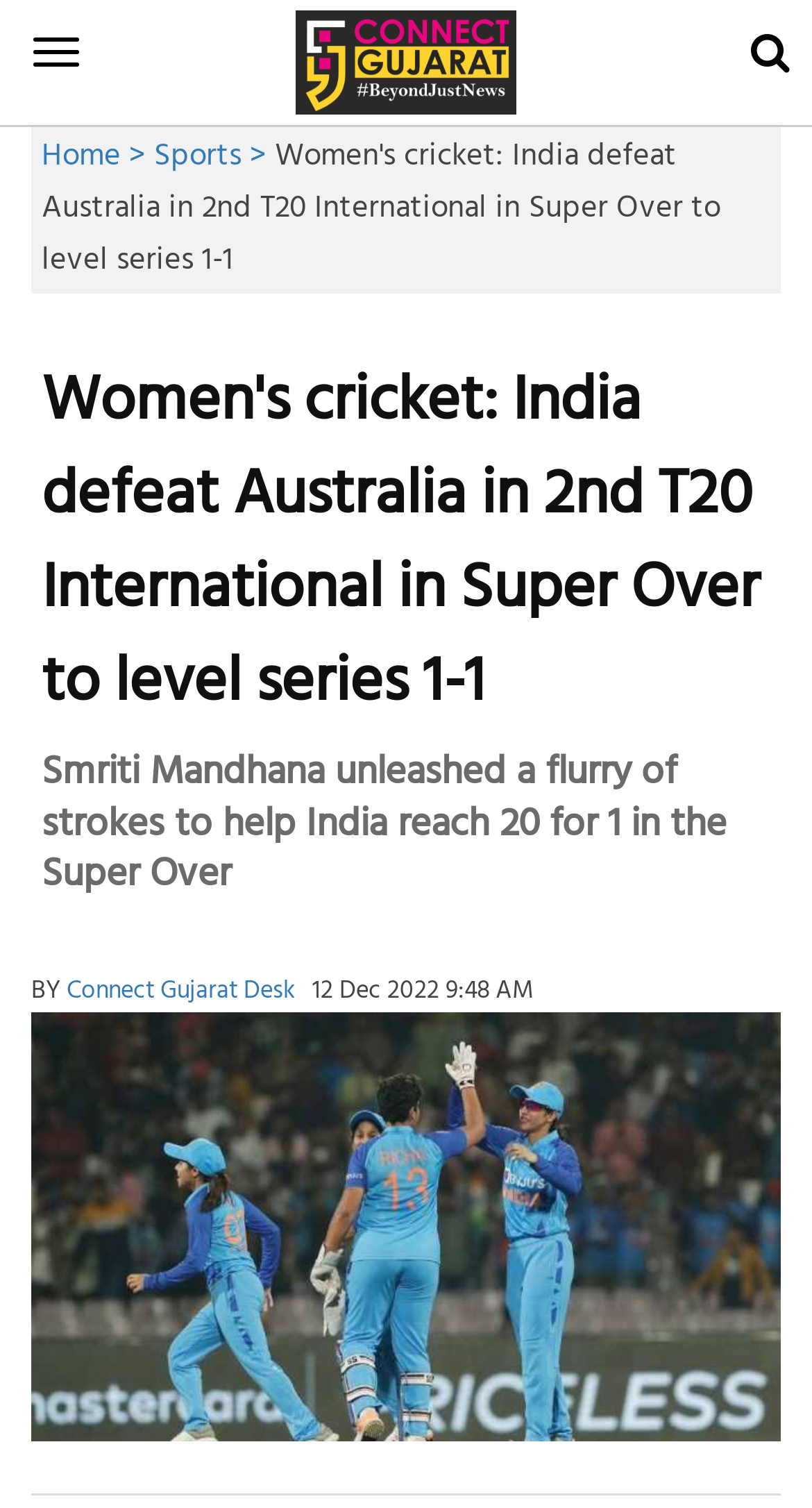Is there a search function on the webpage?
From the details in the image, answer the question comprehensively.

I found a search function by looking at the textbox and button labeled 'search' located at the top right corner of the webpage, which suggests that users can search for content on the website.